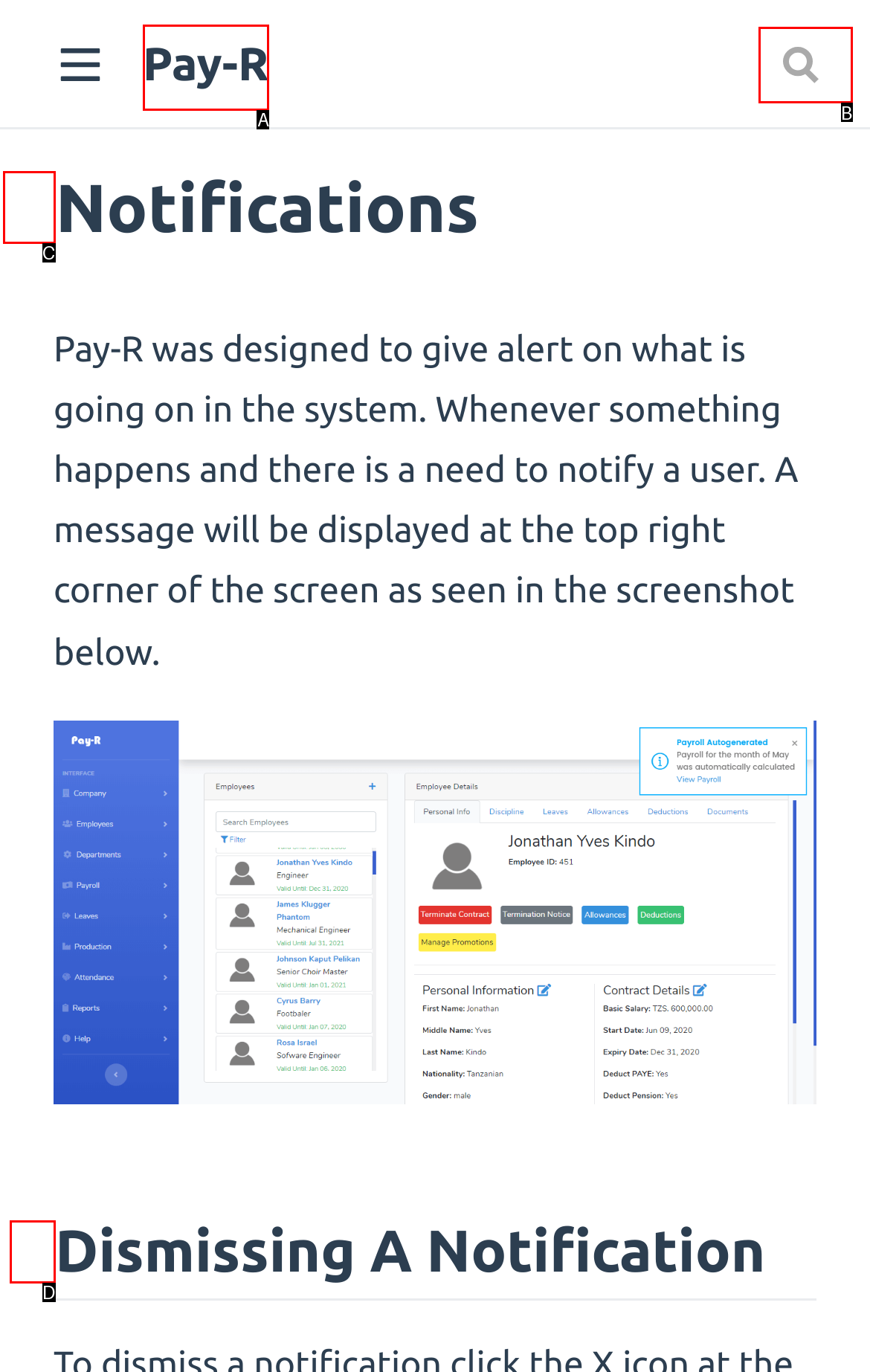Match the description: Pay-R to the appropriate HTML element. Respond with the letter of your selected option.

A